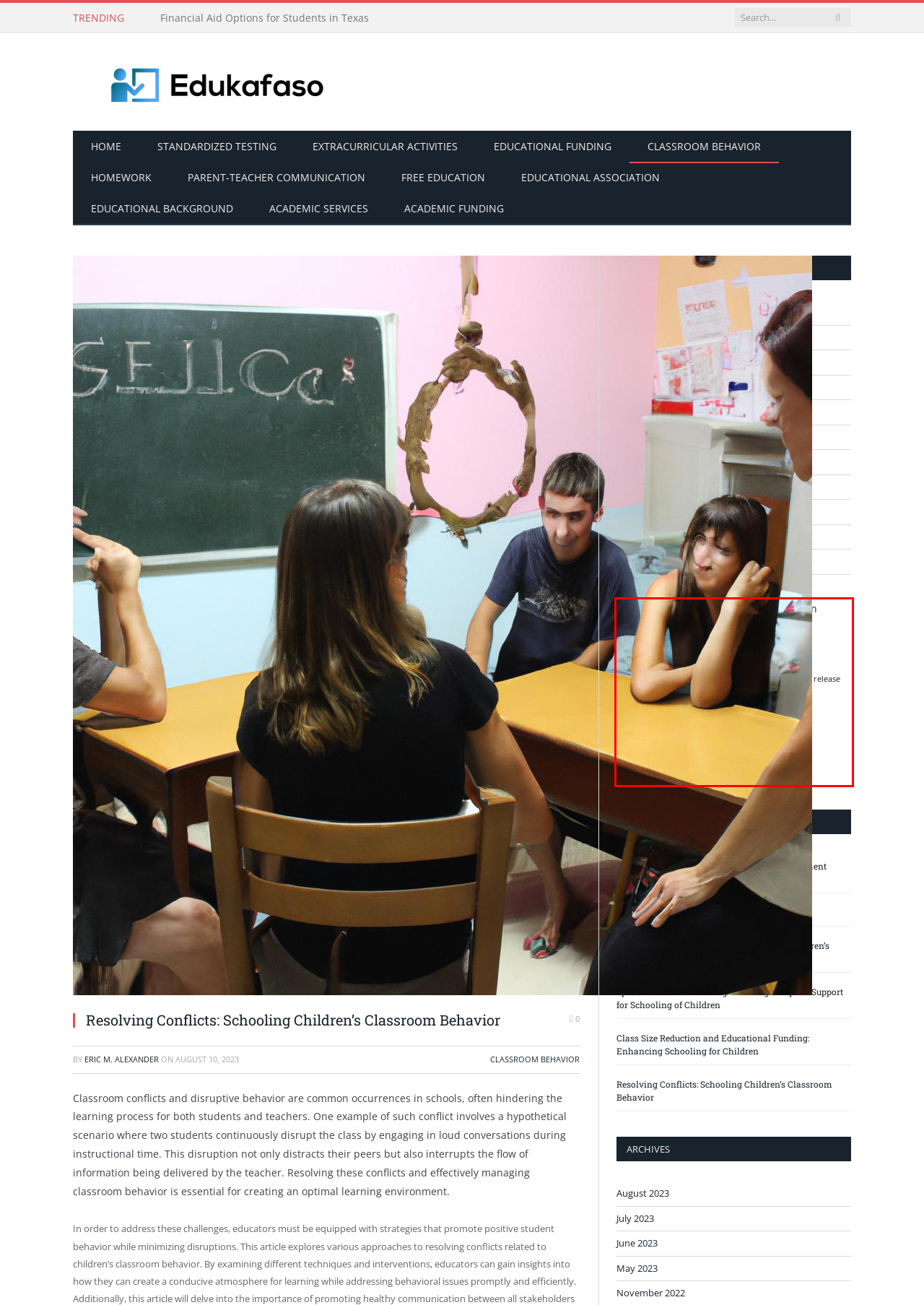You are given a screenshot showing a webpage with a red bounding box. Perform OCR to capture the text within the red bounding box.

covid pandemic department education education association executive director higher education high school mental health press release public schools school districts school year state university student services united states vice president